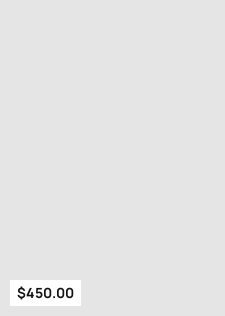What type of occasions is the product suitable for?
Using the image as a reference, give a one-word or short phrase answer.

Special occasions